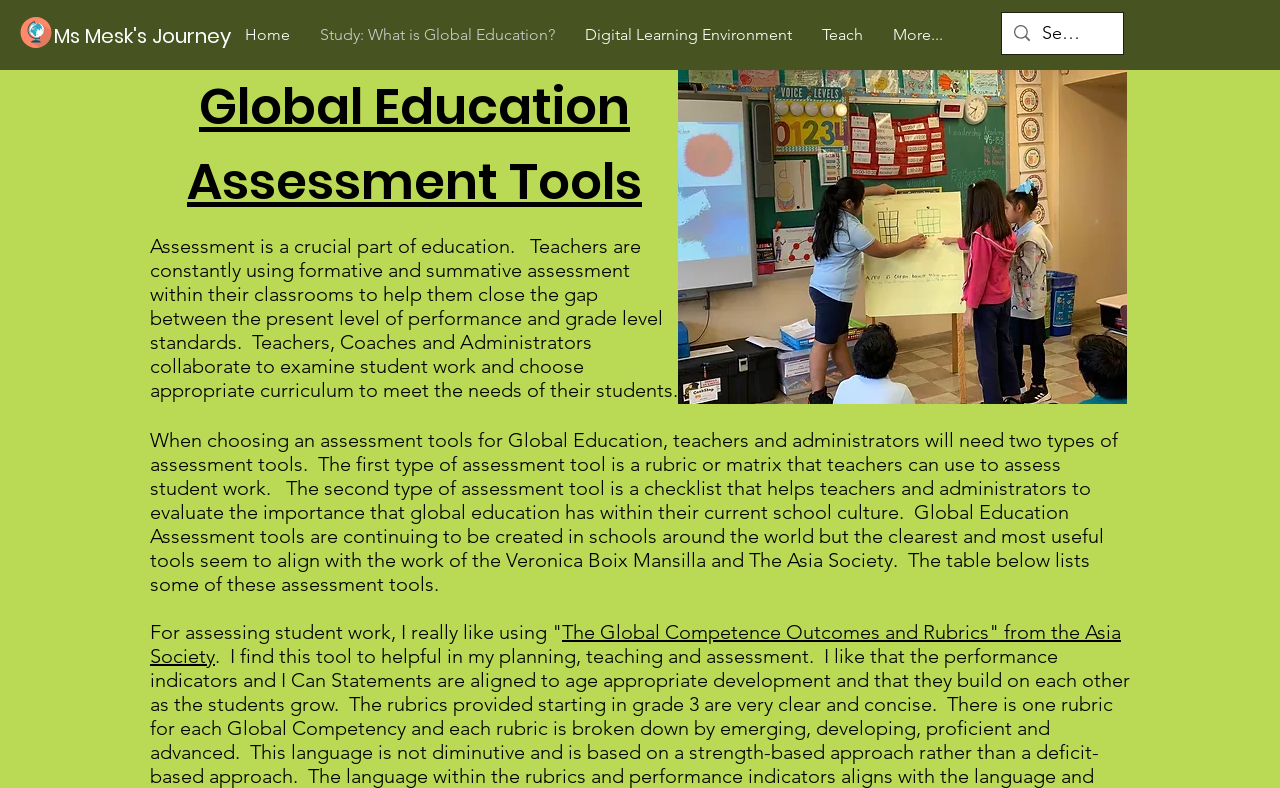Provide the bounding box coordinates in the format (top-left x, top-left y, bottom-right x, bottom-right y). All values are floating point numbers between 0 and 1. Determine the bounding box coordinate of the UI element described as: aria-label="Search..." name="q" placeholder="Search..."

[0.814, 0.016, 0.845, 0.069]